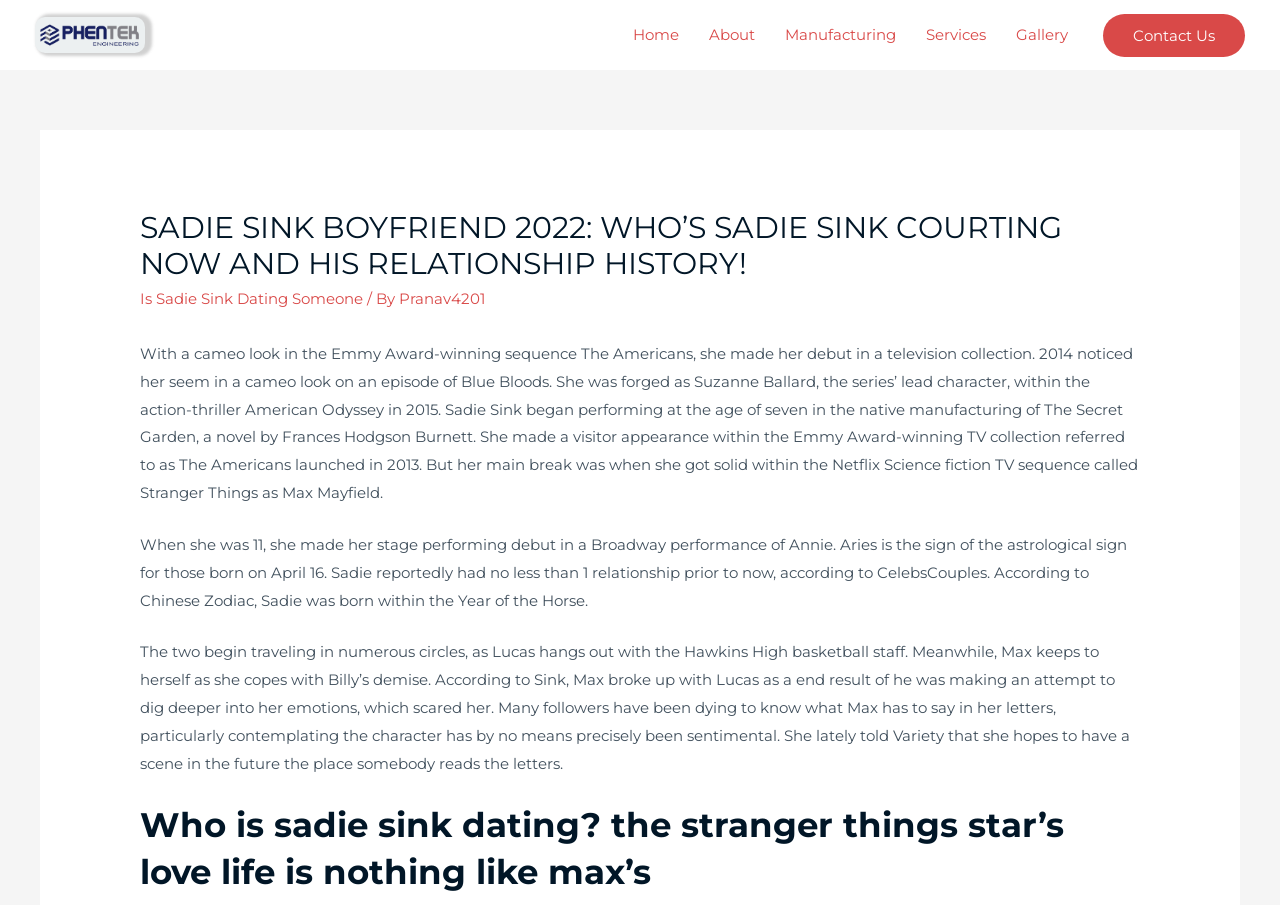Provide a thorough summary of the webpage.

The webpage is about Sadie Sink, an American actress, and her personal life, particularly her boyfriend and relationship history. At the top left corner, there is a logo of Phentek Engineering, accompanied by a link to the website. 

Below the logo, a navigation menu is situated, containing links to different sections of the website, including Home, About, Manufacturing, Services, and Gallery. 

On the top right corner, there is a link to the Contact Us page. 

The main content of the webpage is divided into sections. The first section has a heading that matches the title of the webpage, followed by a brief introduction to Sadie Sink's career, including her debut in television and her breakout role in the Netflix series Stranger Things. 

Below this introduction, there are three paragraphs of text that provide more information about Sadie Sink's life, including her early start in acting, her astrological sign, and her past relationships. 

The final section has a heading that asks about Sadie Sink's current boyfriend and discusses her character Max's love life in Stranger Things.